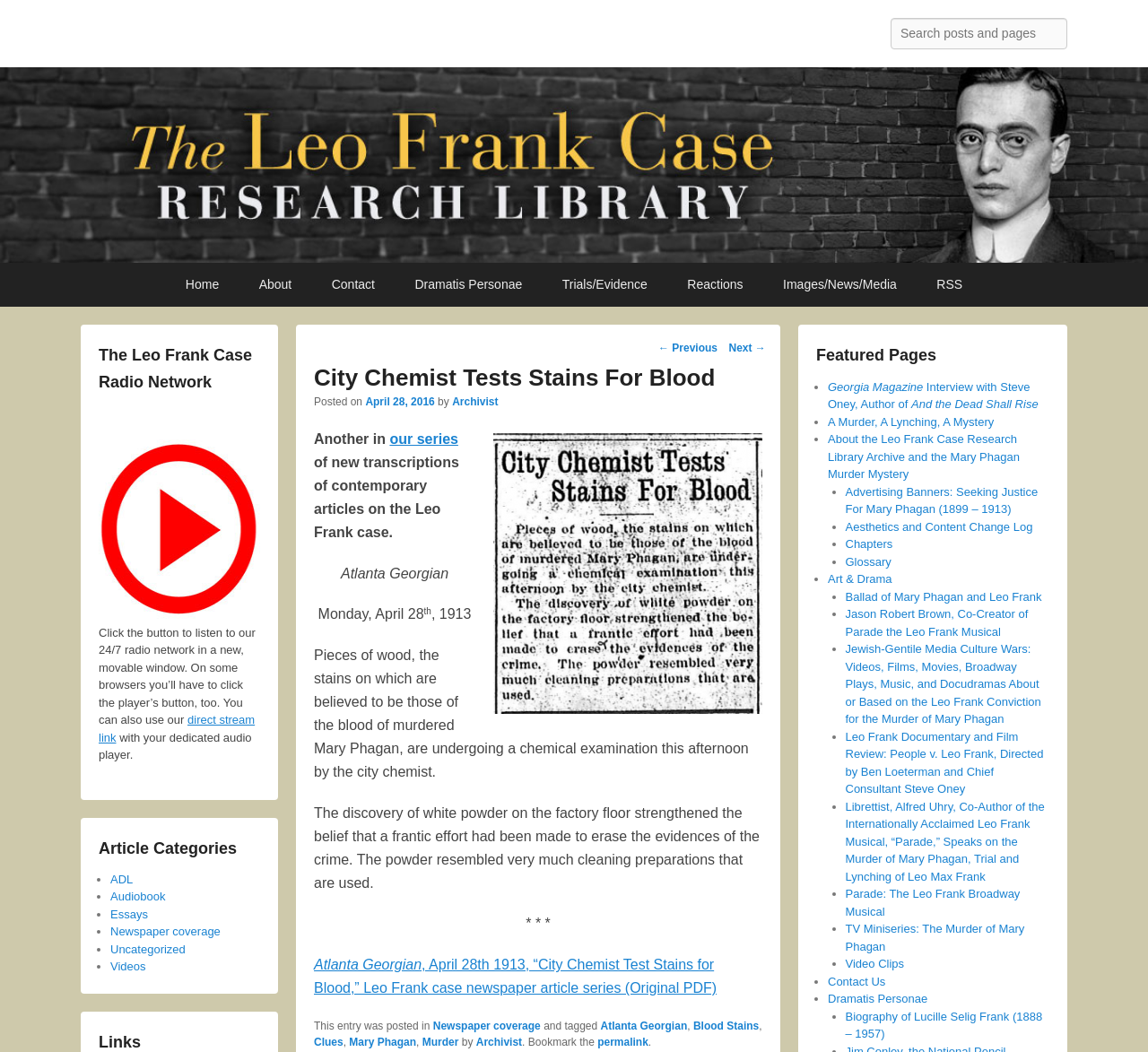Locate the bounding box coordinates of the region to be clicked to comply with the following instruction: "Go to the home page". The coordinates must be four float numbers between 0 and 1, in the form [left, top, right, bottom].

[0.146, 0.25, 0.206, 0.292]